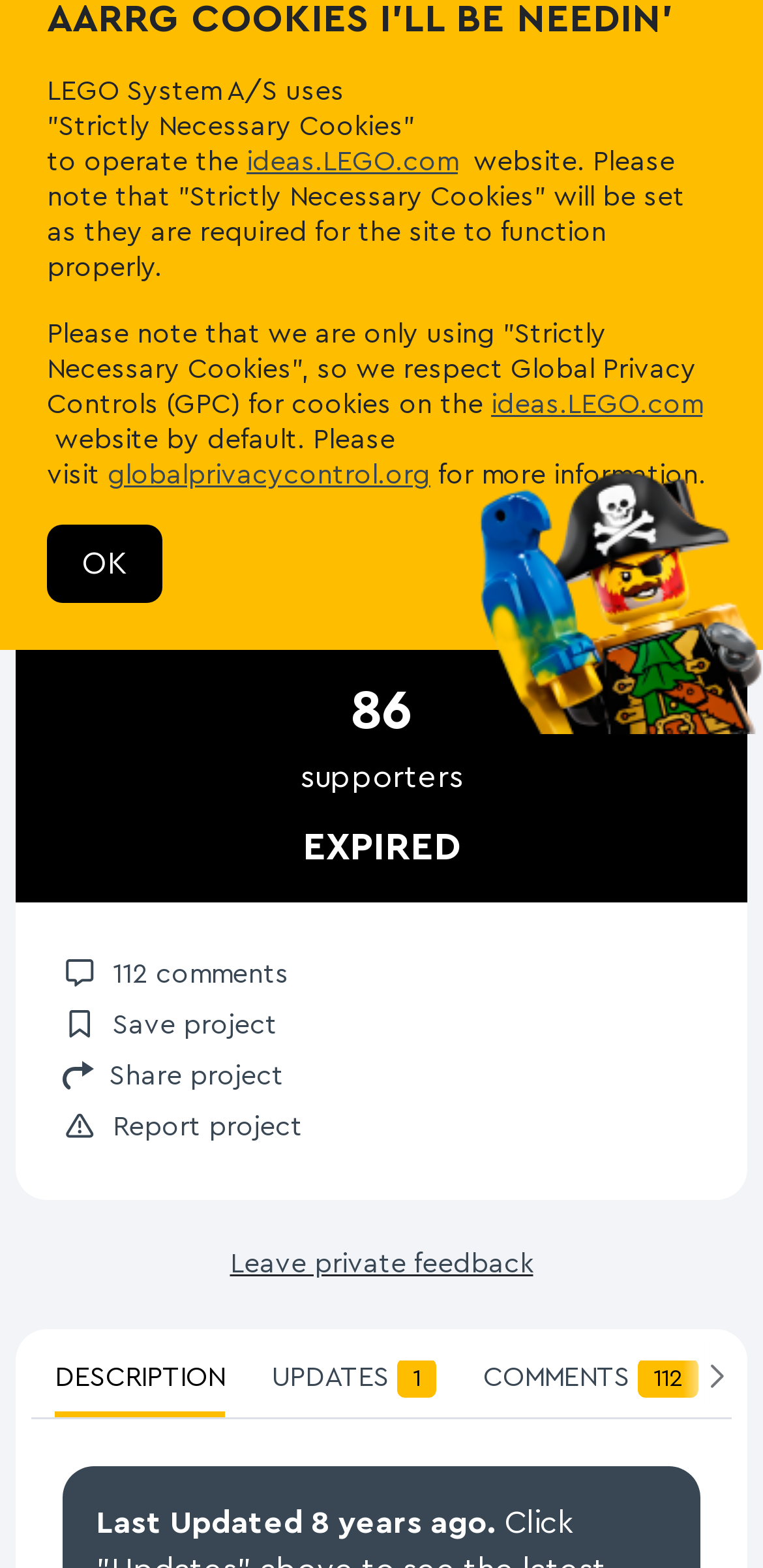Locate the bounding box of the UI element based on this description: "Updates 1". Provide four float numbers between 0 and 1 as [left, top, right, bottom].

[0.356, 0.868, 0.572, 0.9]